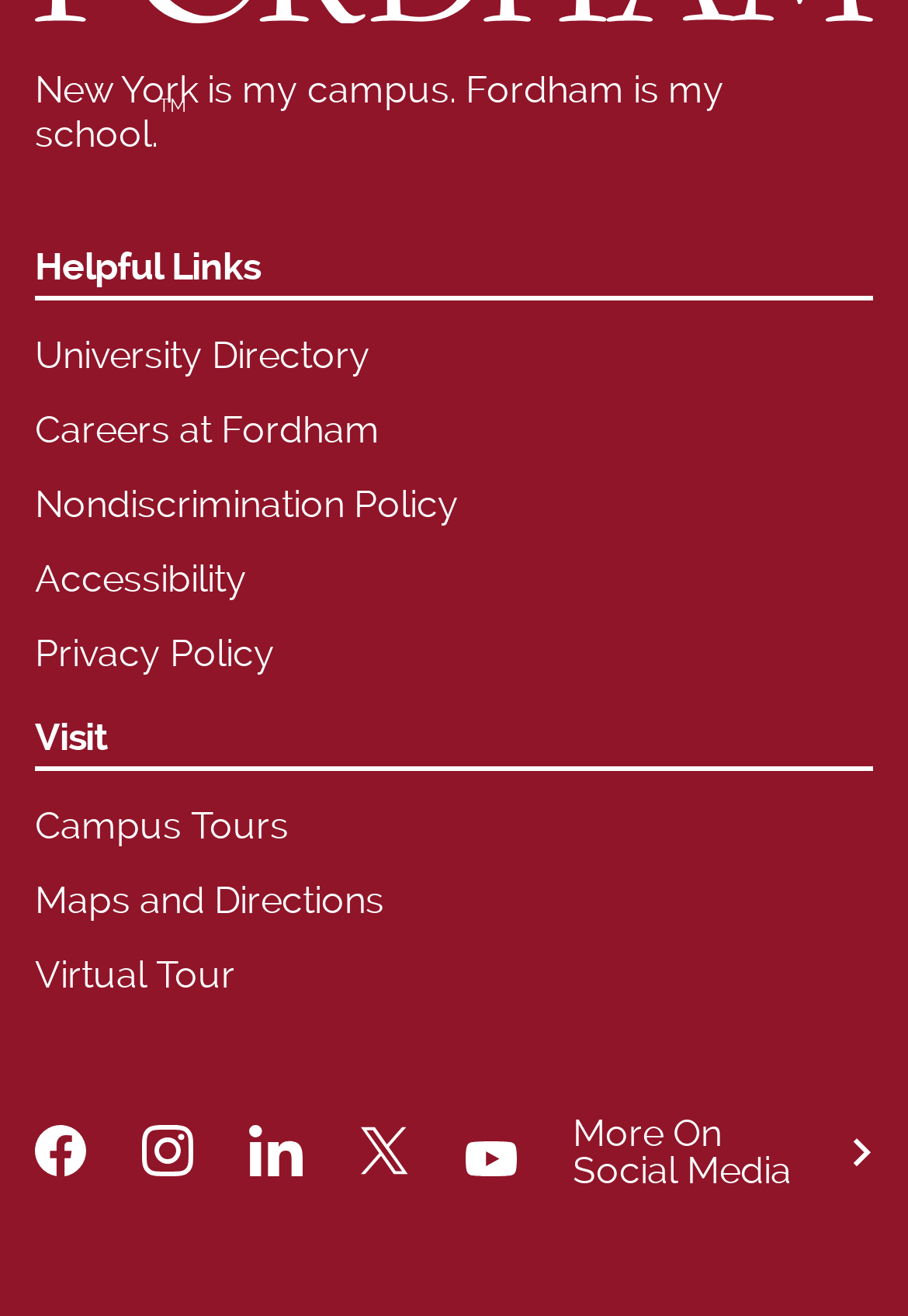What is the first link under 'Helpful Links'?
Please use the image to provide a one-word or short phrase answer.

University Directory